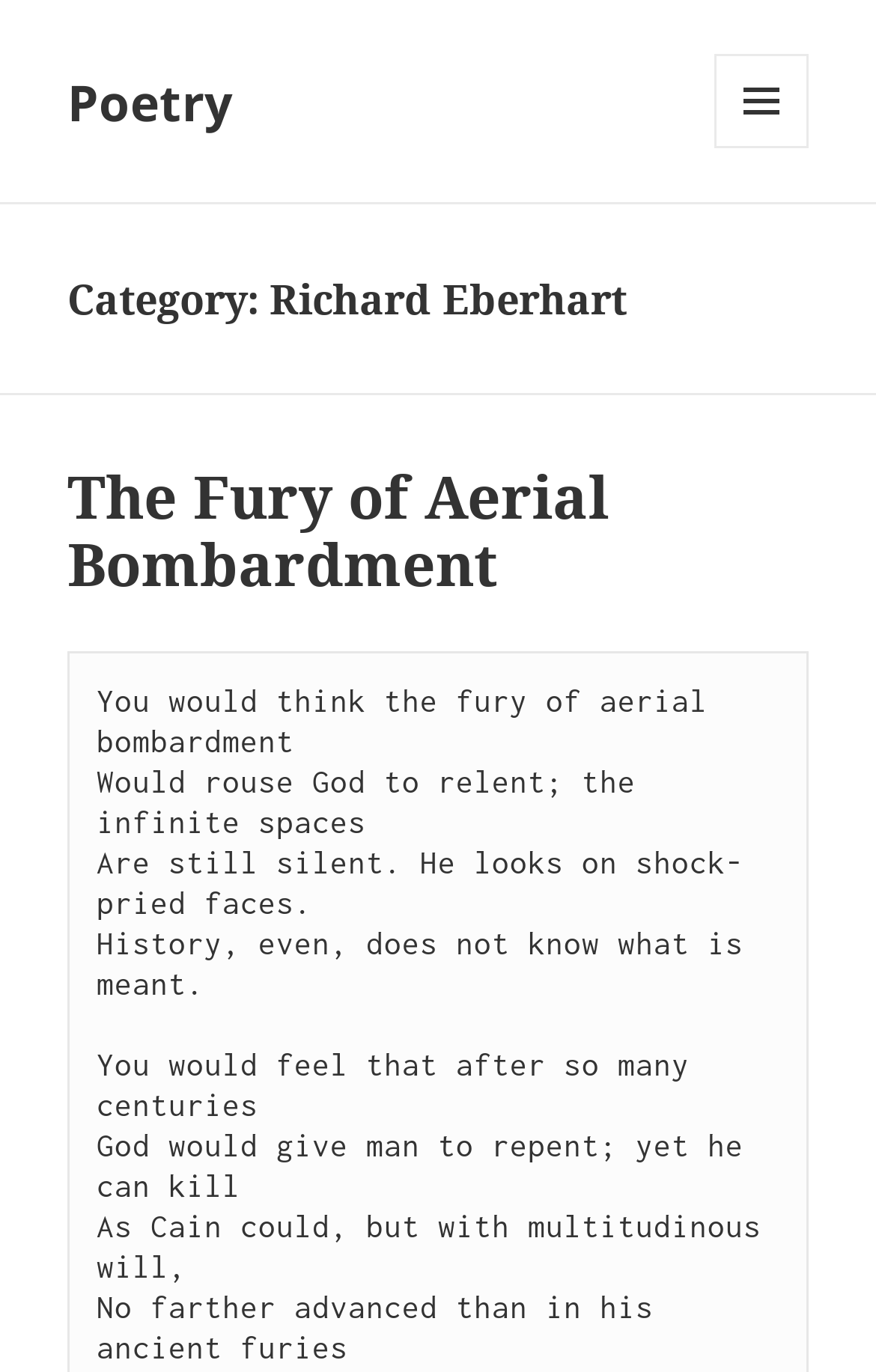Is the menu expanded?
Give a one-word or short-phrase answer derived from the screenshot.

No